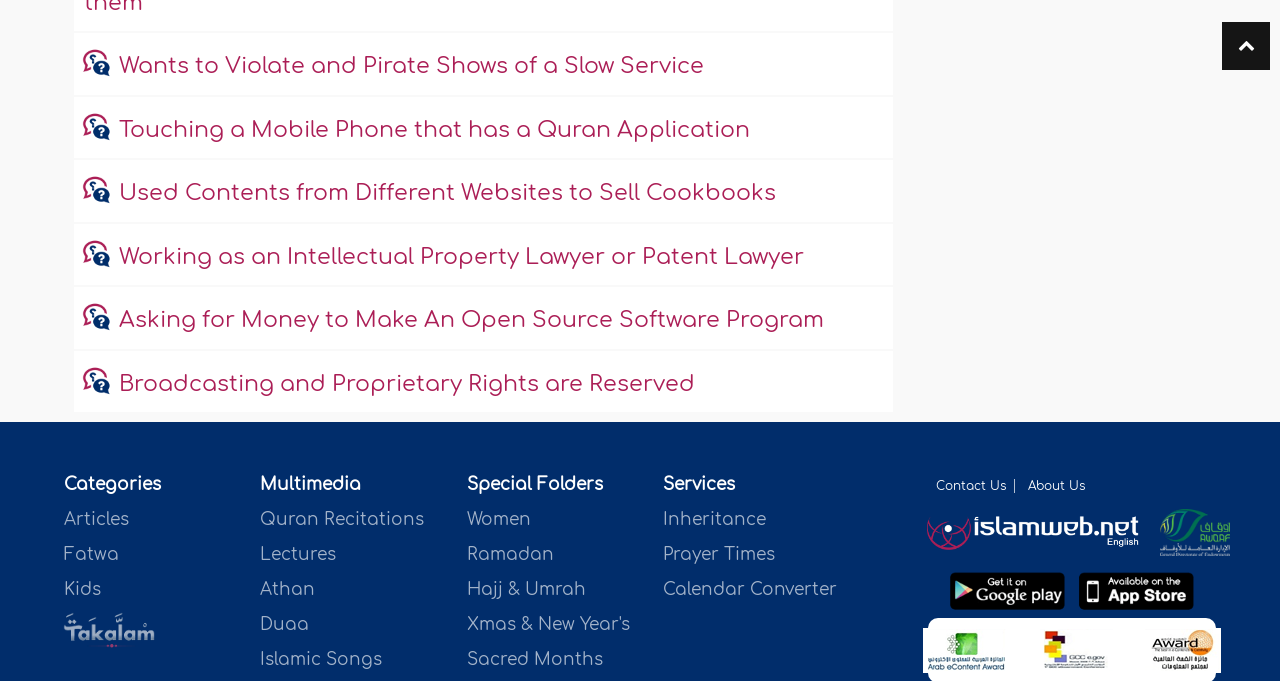Respond to the question with just a single word or phrase: 
How many links are there in the 'Multimedia' category?

5